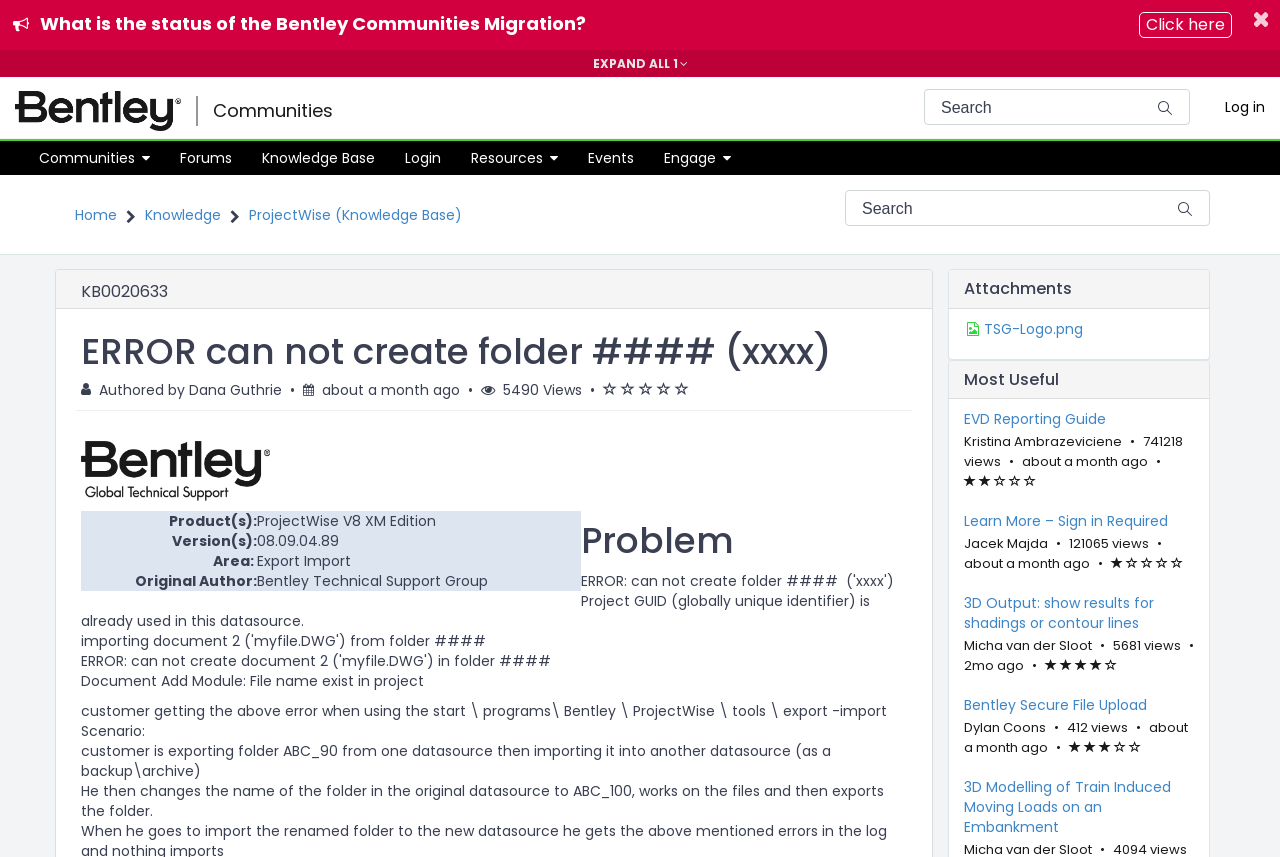Please determine and provide the text content of the webpage's heading.

ProjectWise - ERROR can not create folder #### (xxxx)